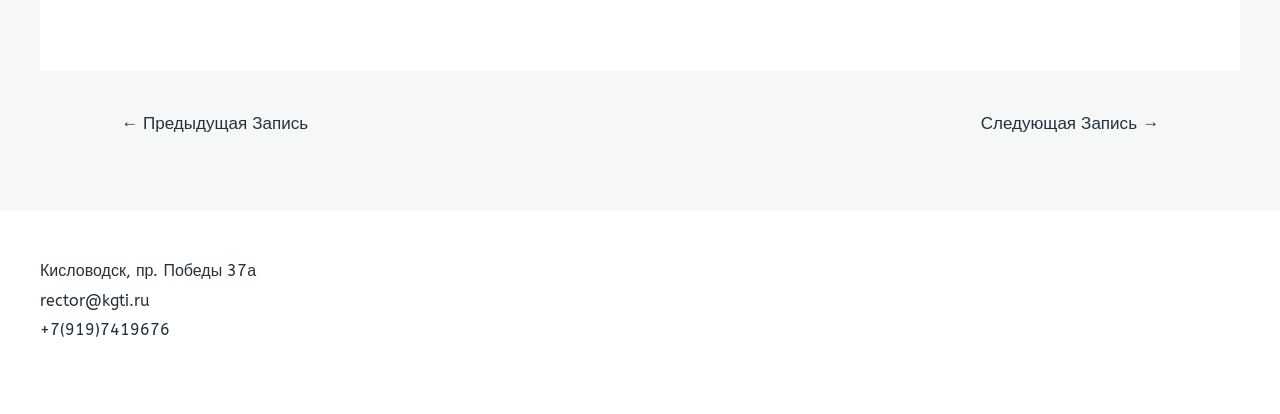Based on the description "+7(919)7419676", find the bounding box of the specified UI element.

[0.031, 0.774, 0.133, 0.82]